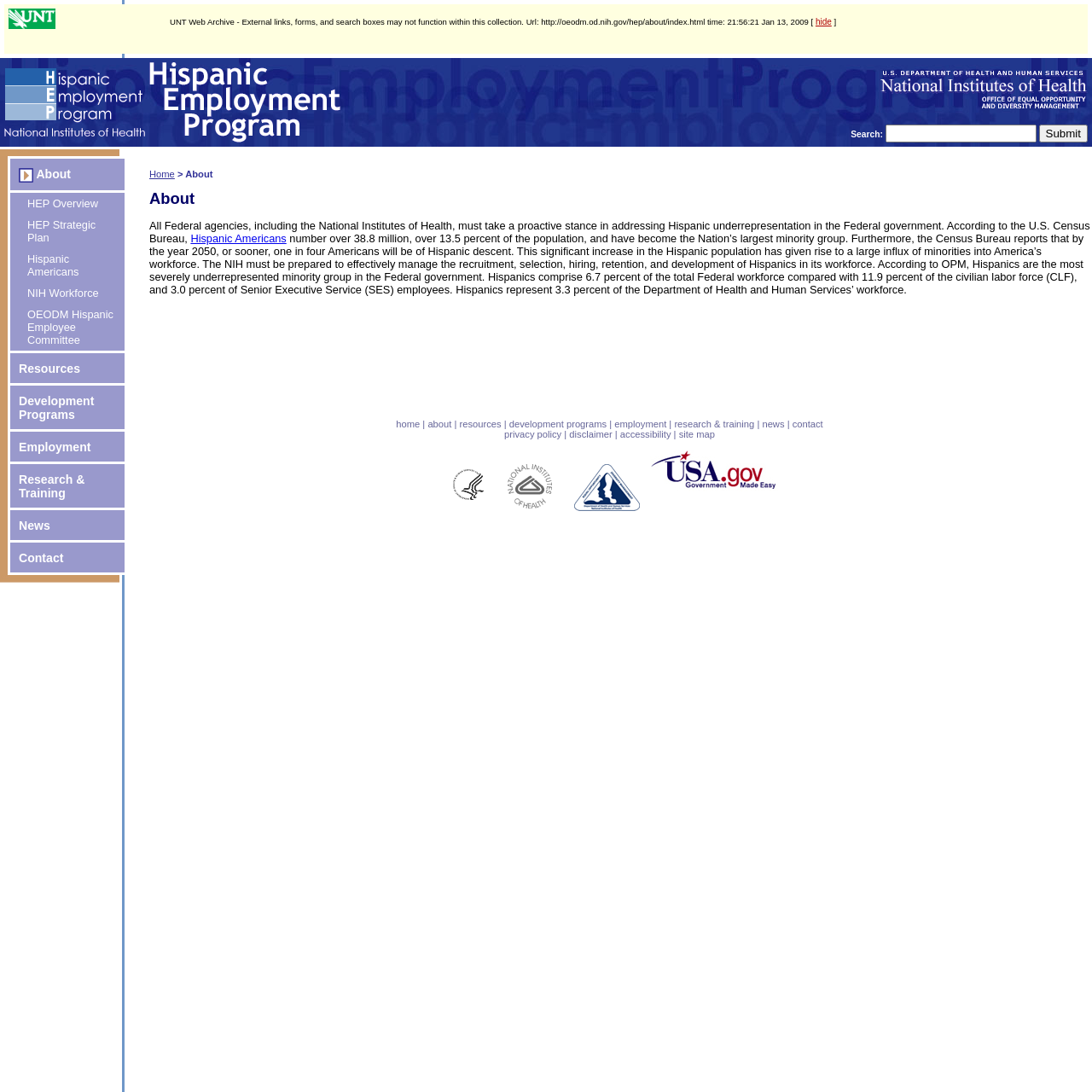What is the name of the program?
Please ensure your answer to the question is detailed and covers all necessary aspects.

I found the answer by looking at the title of the webpage, which is 'NIH Hispanic Employment Program: About'. The title suggests that the webpage is about a program, and the name of the program is 'Hispanic Employment Program'.